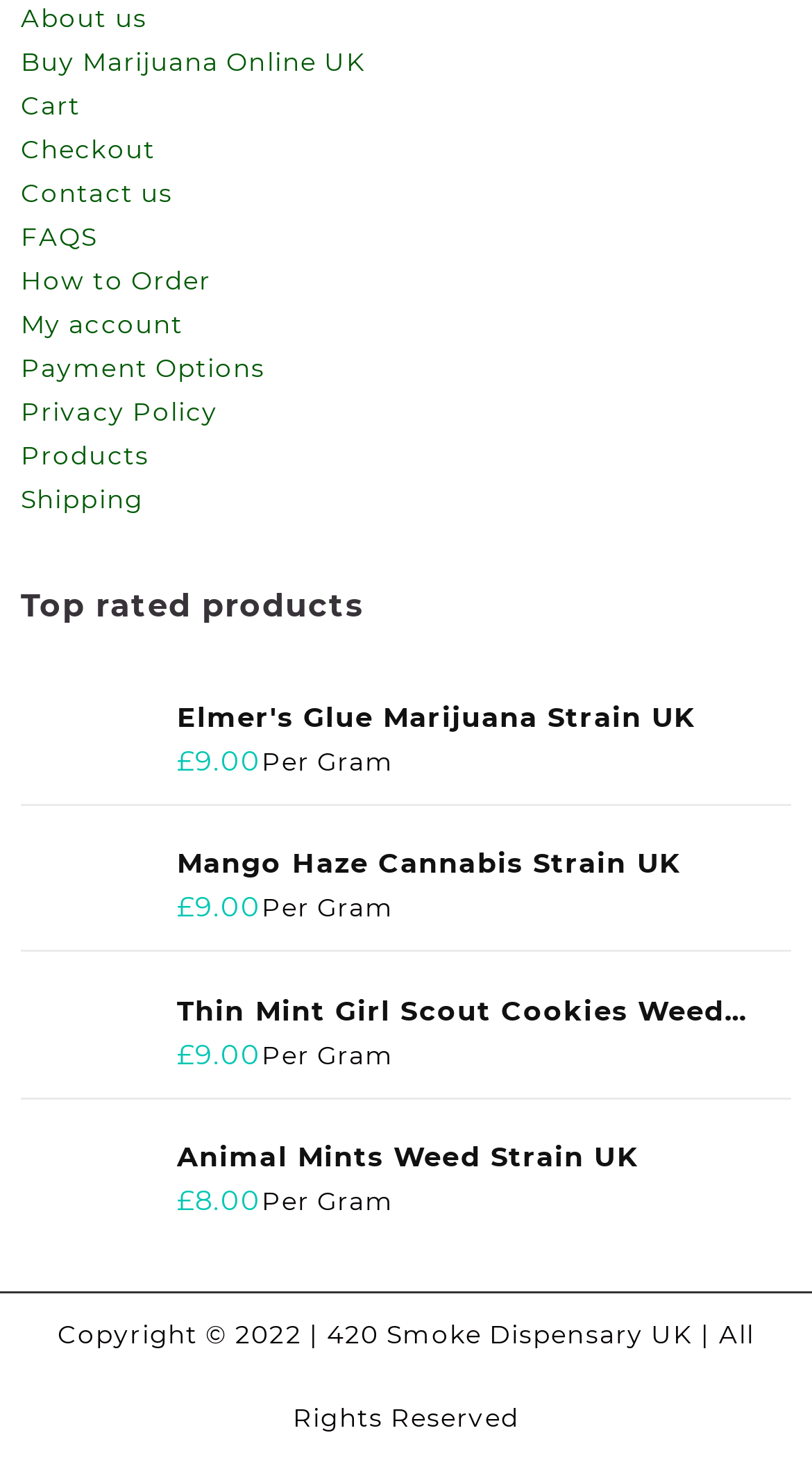Please look at the image and answer the question with a detailed explanation: What is the website about?

Based on the links and products listed on the webpage, it appears to be an online dispensary or store that sells marijuana products, including different strains and varieties.